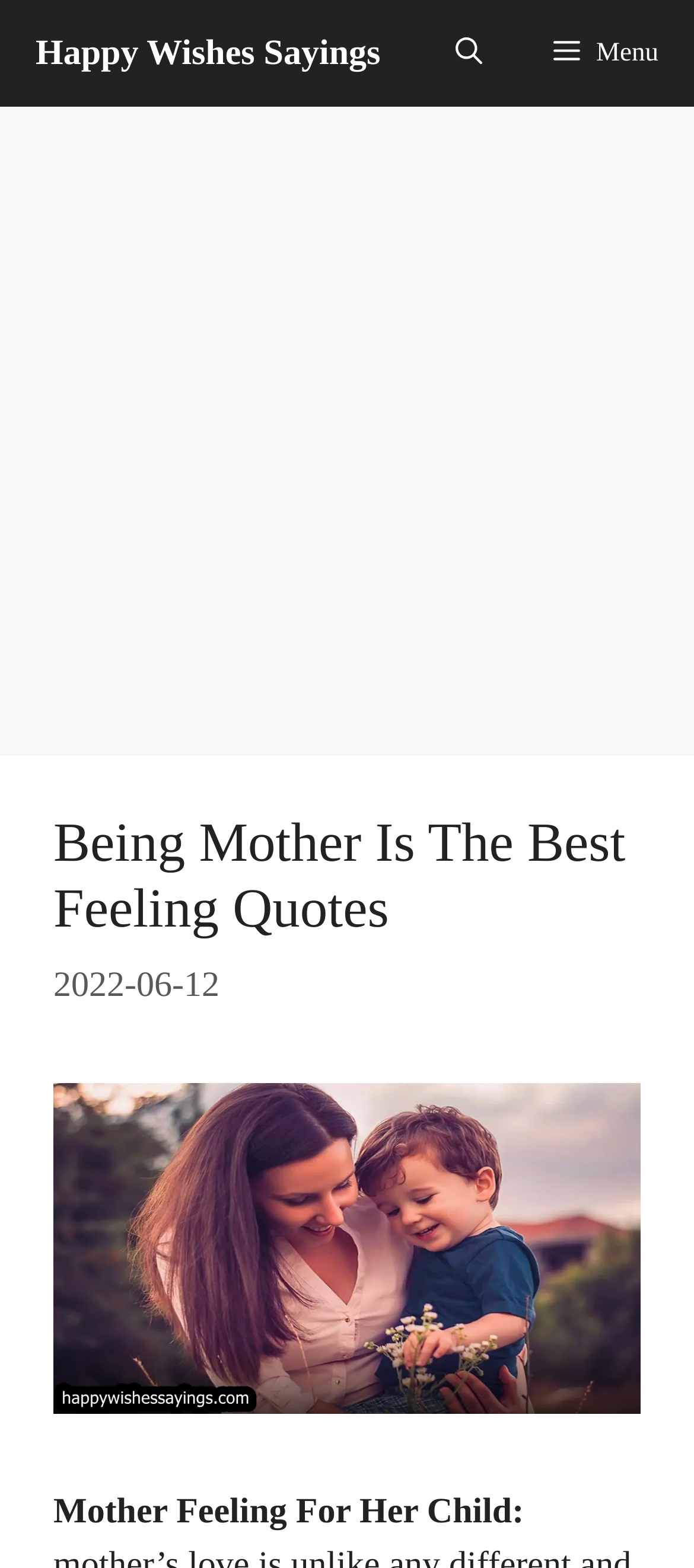Is the menu button expanded?
Please answer the question as detailed as possible.

I found the menu button's expanded state by looking at the button element with the text 'Menu', which has an attribute 'expanded' set to 'False'.